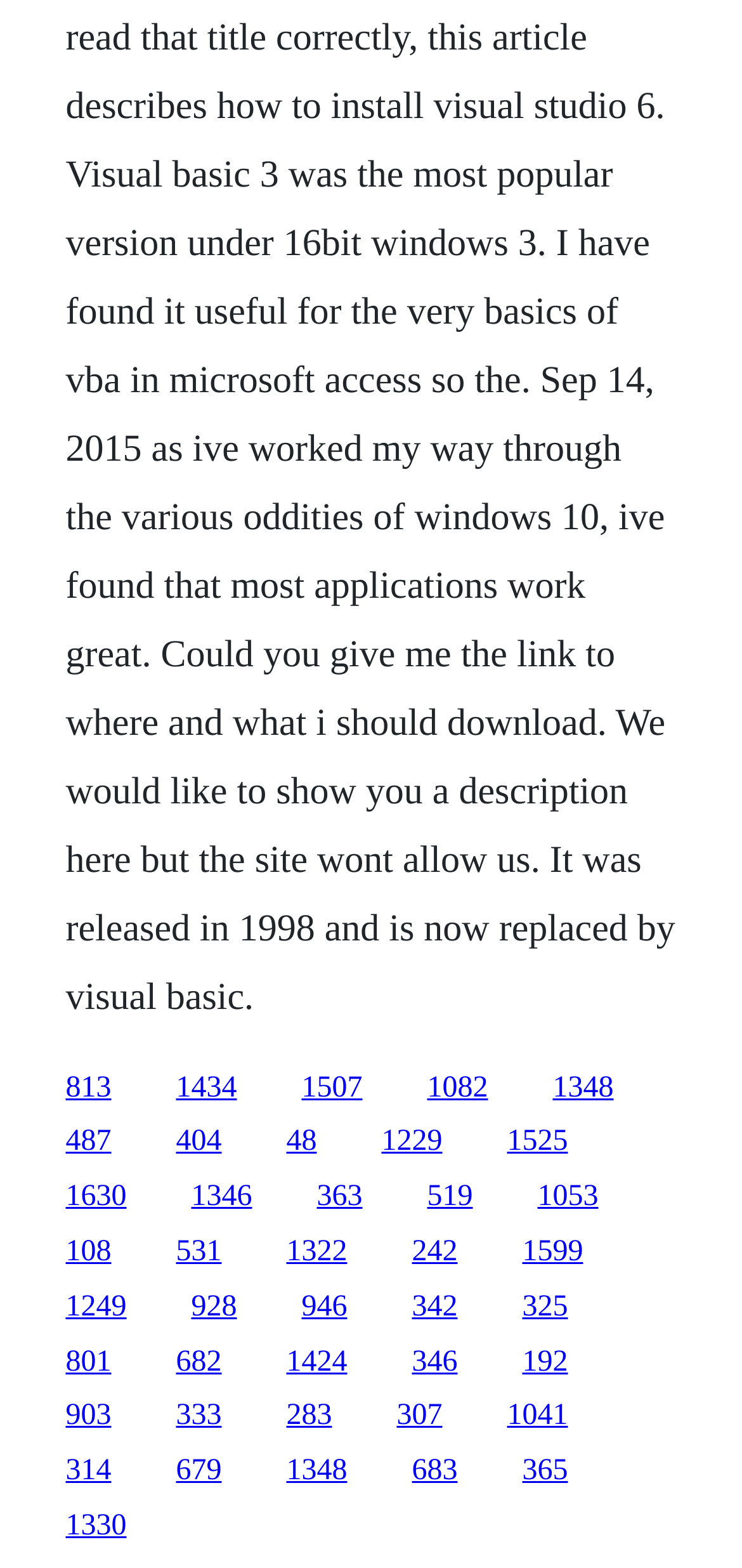Locate the bounding box coordinates of the clickable area needed to fulfill the instruction: "go to the twelfth link".

[0.386, 0.718, 0.427, 0.739]